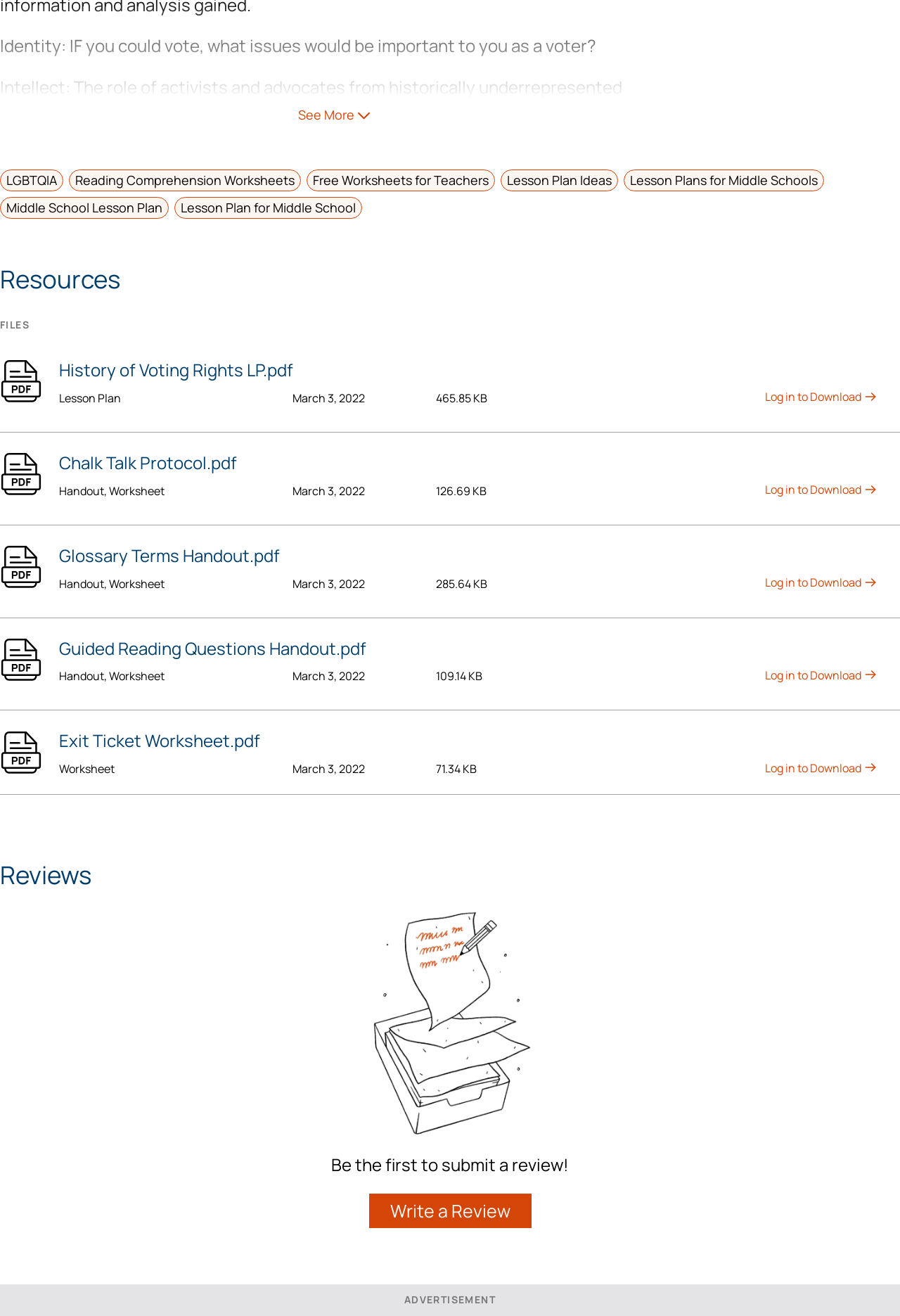Based on the description "Reviews", find the bounding box of the specified UI element.

[0.323, 0.066, 0.458, 0.087]